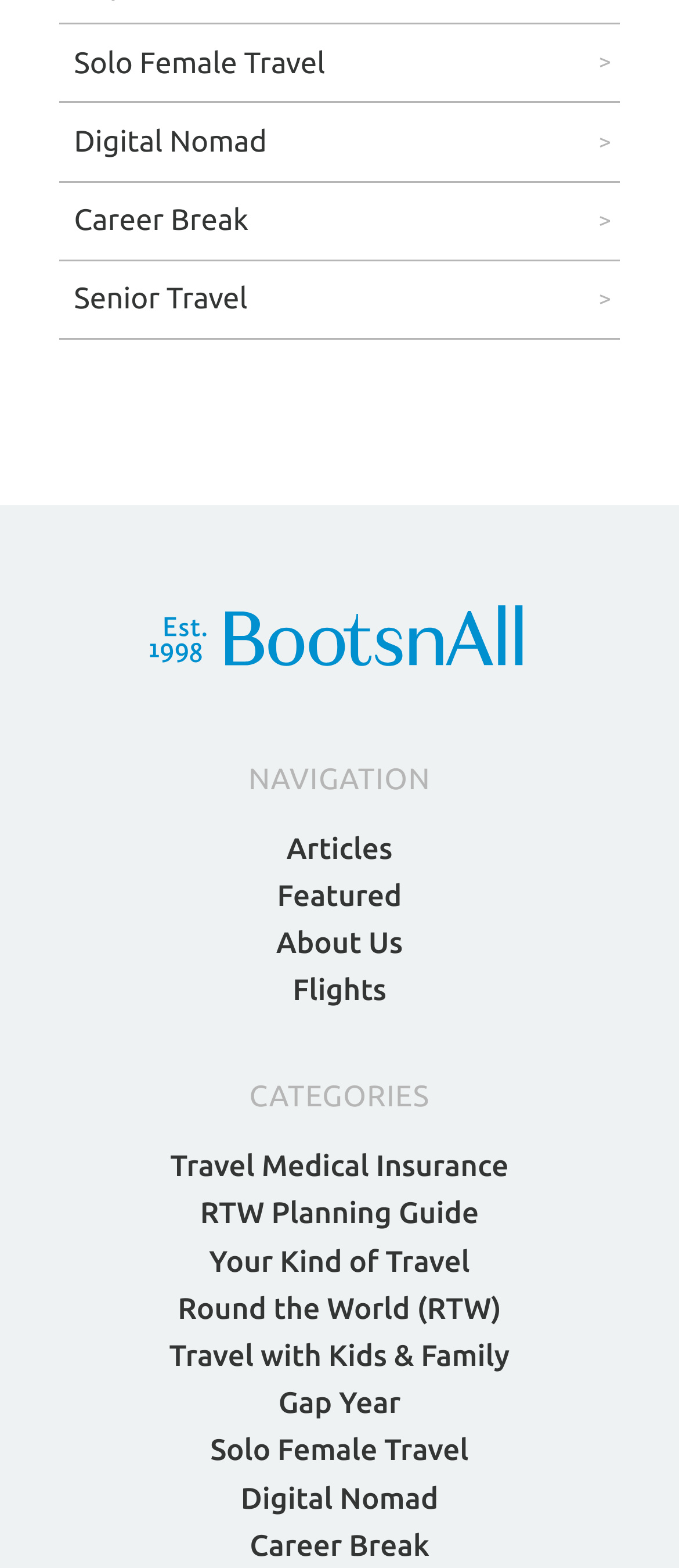Provide the bounding box coordinates for the specified HTML element described in this description: "Travel Medical Insurance". The coordinates should be four float numbers ranging from 0 to 1, in the format [left, top, right, bottom].

[0.251, 0.734, 0.749, 0.755]